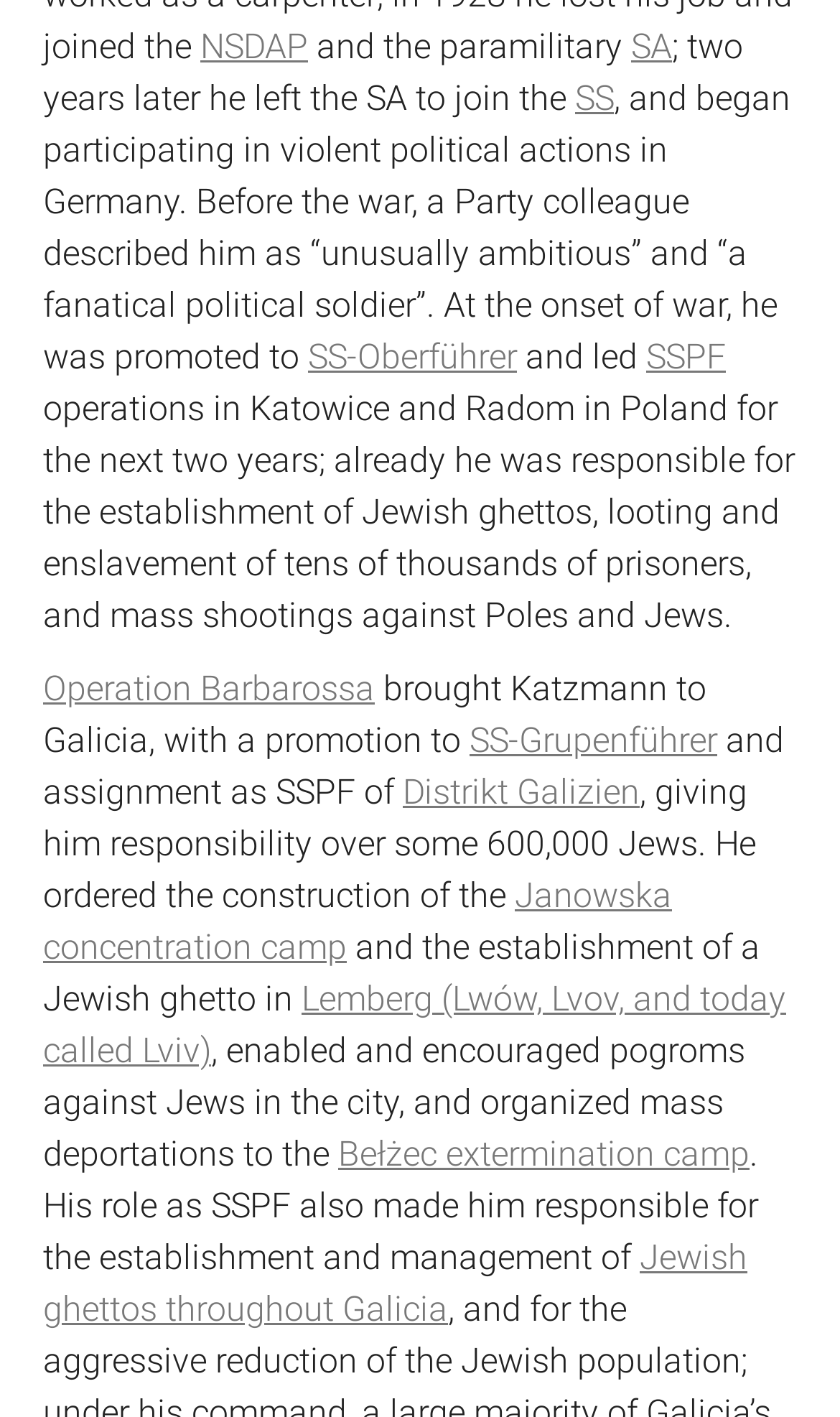What extermination camp did Katzmann organize mass deportations to?
Please provide a comprehensive answer based on the information in the image.

The webpage mentions that Katzmann organized mass deportations to the Bełżec extermination camp, which was a notorious camp during World War II.